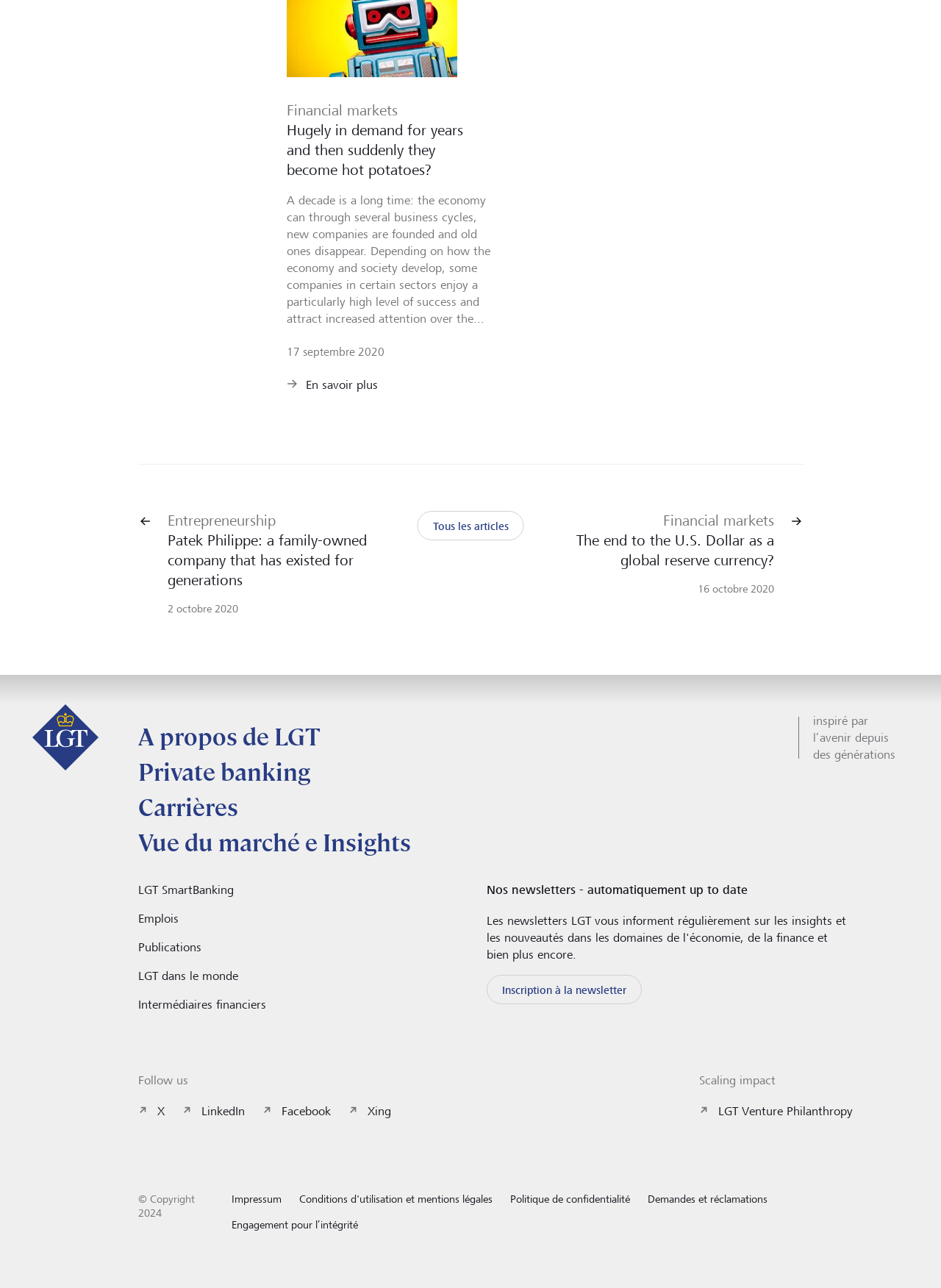Predict the bounding box coordinates of the area that should be clicked to accomplish the following instruction: "View all articles". The bounding box coordinates should consist of four float numbers between 0 and 1, i.e., [left, top, right, bottom].

[0.443, 0.397, 0.557, 0.42]